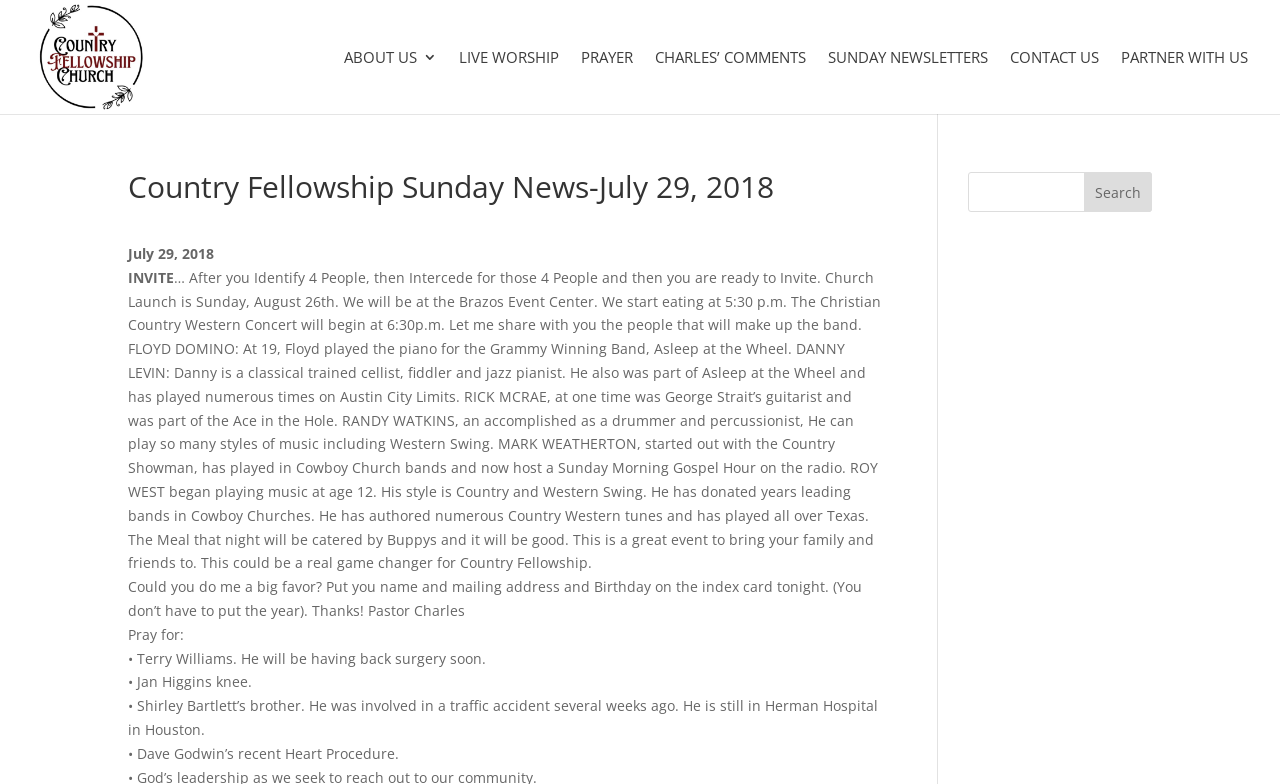Find the bounding box coordinates of the clickable area required to complete the following action: "Click the 'The Big Picture' link".

None